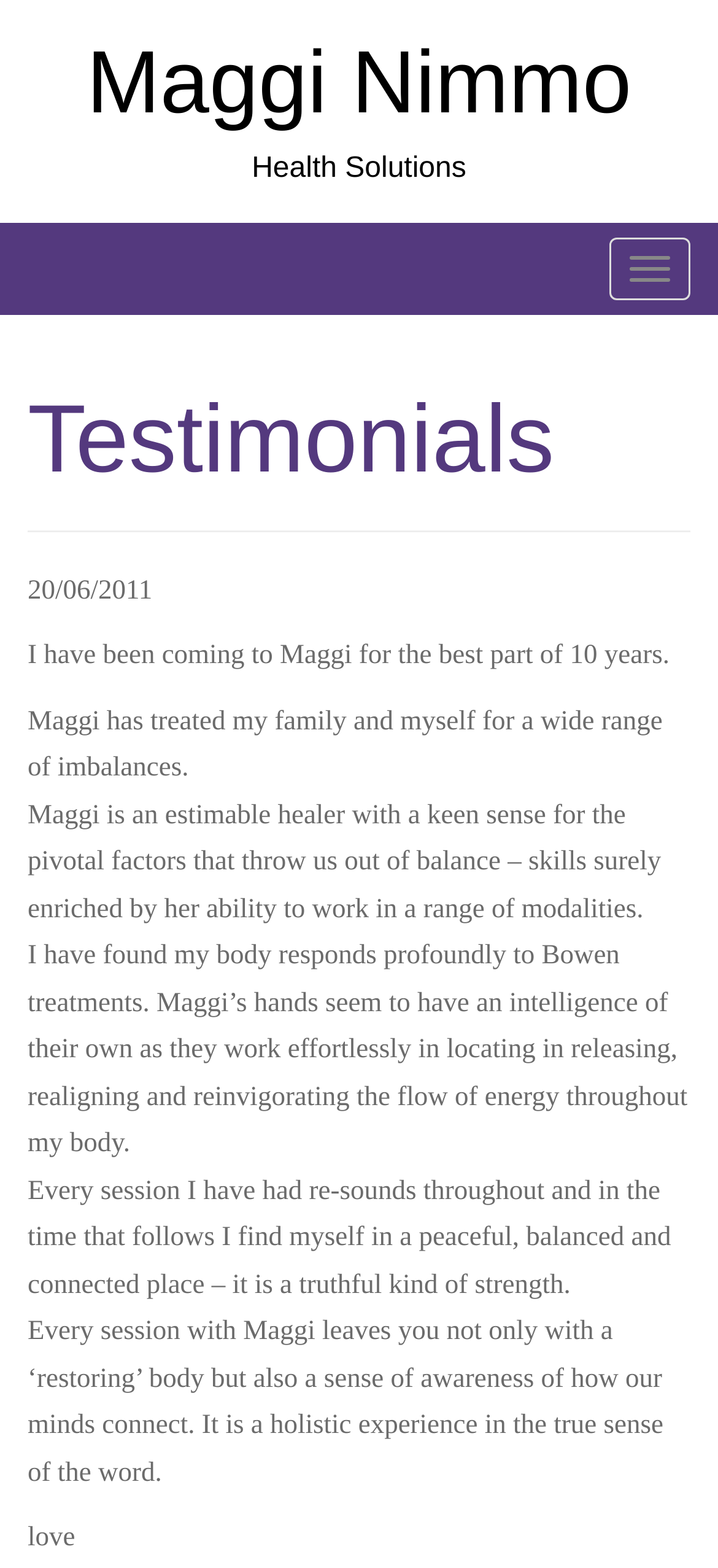What is the theme of the testimonials?
Please craft a detailed and exhaustive response to the question.

The theme of the testimonials can be inferred from the content of the testimonials themselves, which discuss the benefits of Maggi Nimmo's health solutions and the positive impact they have had on the writers' lives.